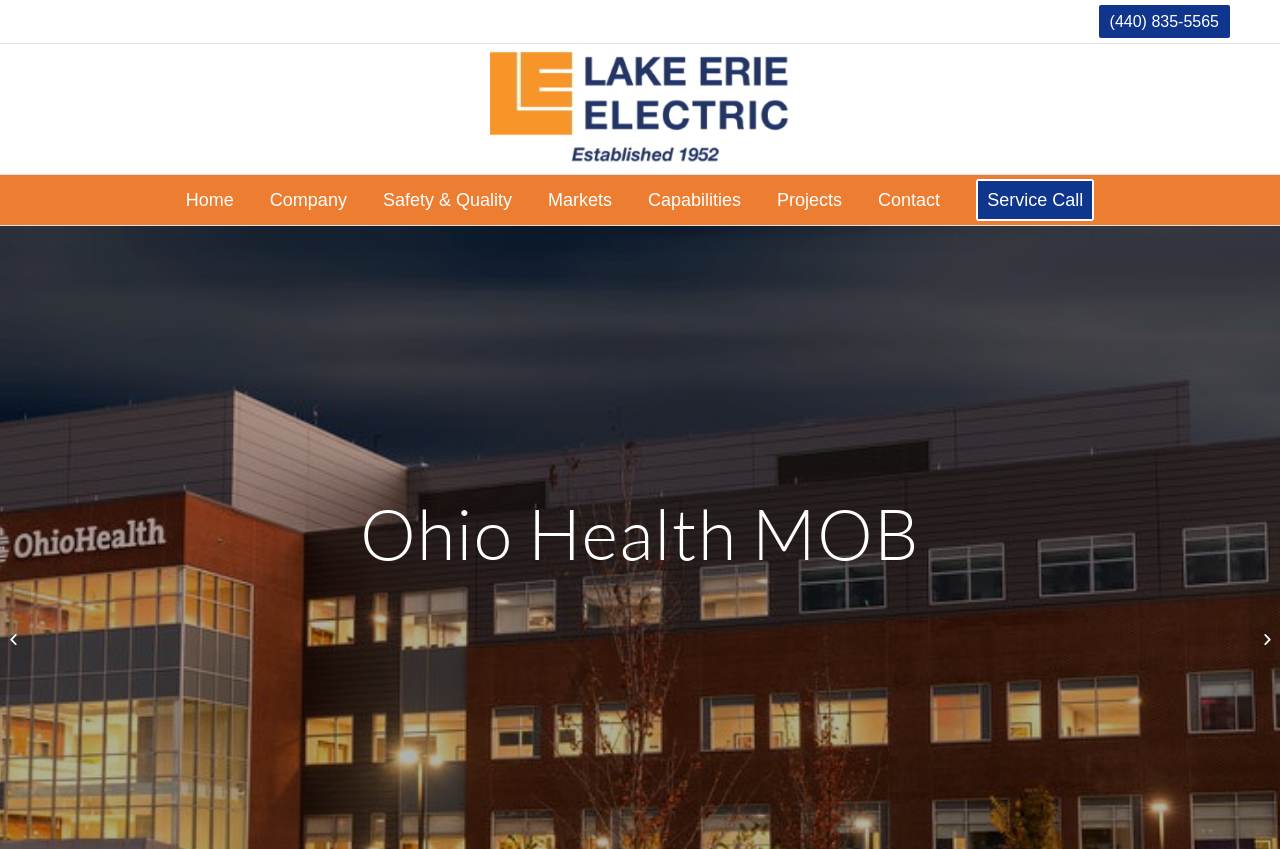Based on the element description Safety & Quality, identify the bounding box of the UI element in the given webpage screenshot. The coordinates should be in the format (top-left x, top-left y, bottom-right x, bottom-right y) and must be between 0 and 1.

[0.285, 0.206, 0.414, 0.265]